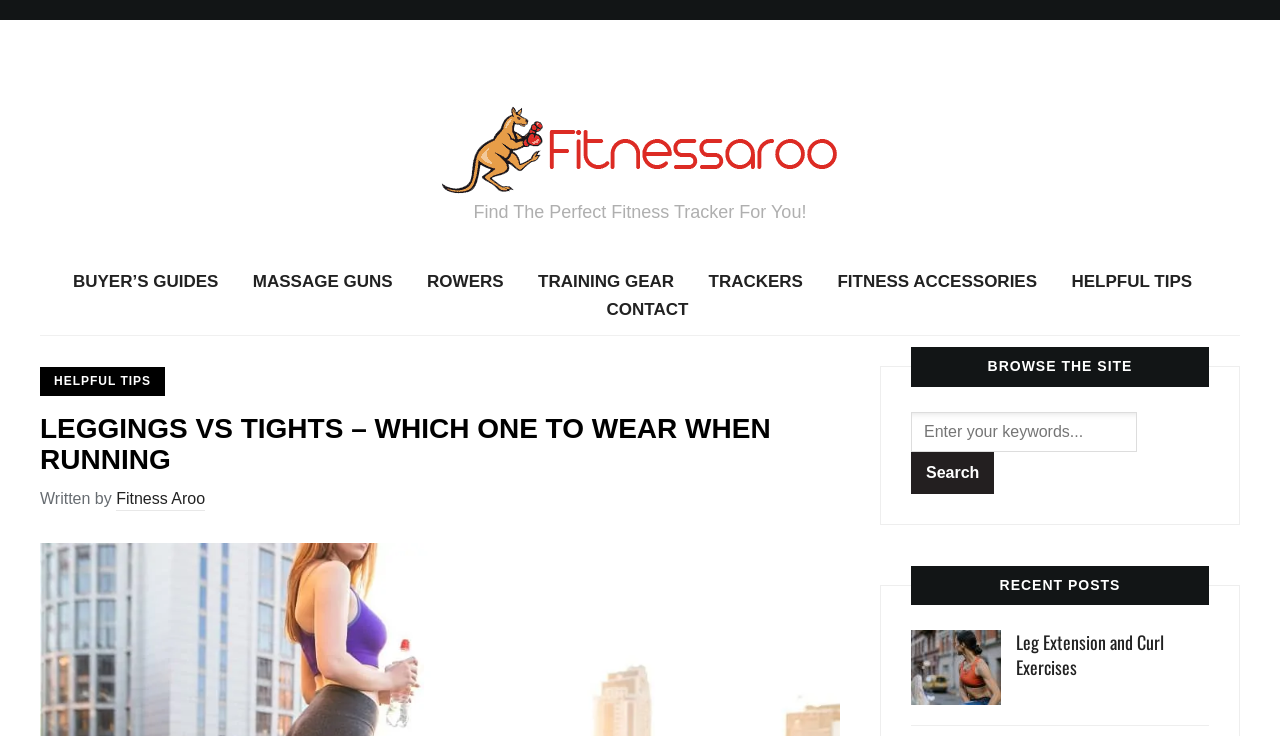What is the name of the website?
Provide a one-word or short-phrase answer based on the image.

Fitness Aroo